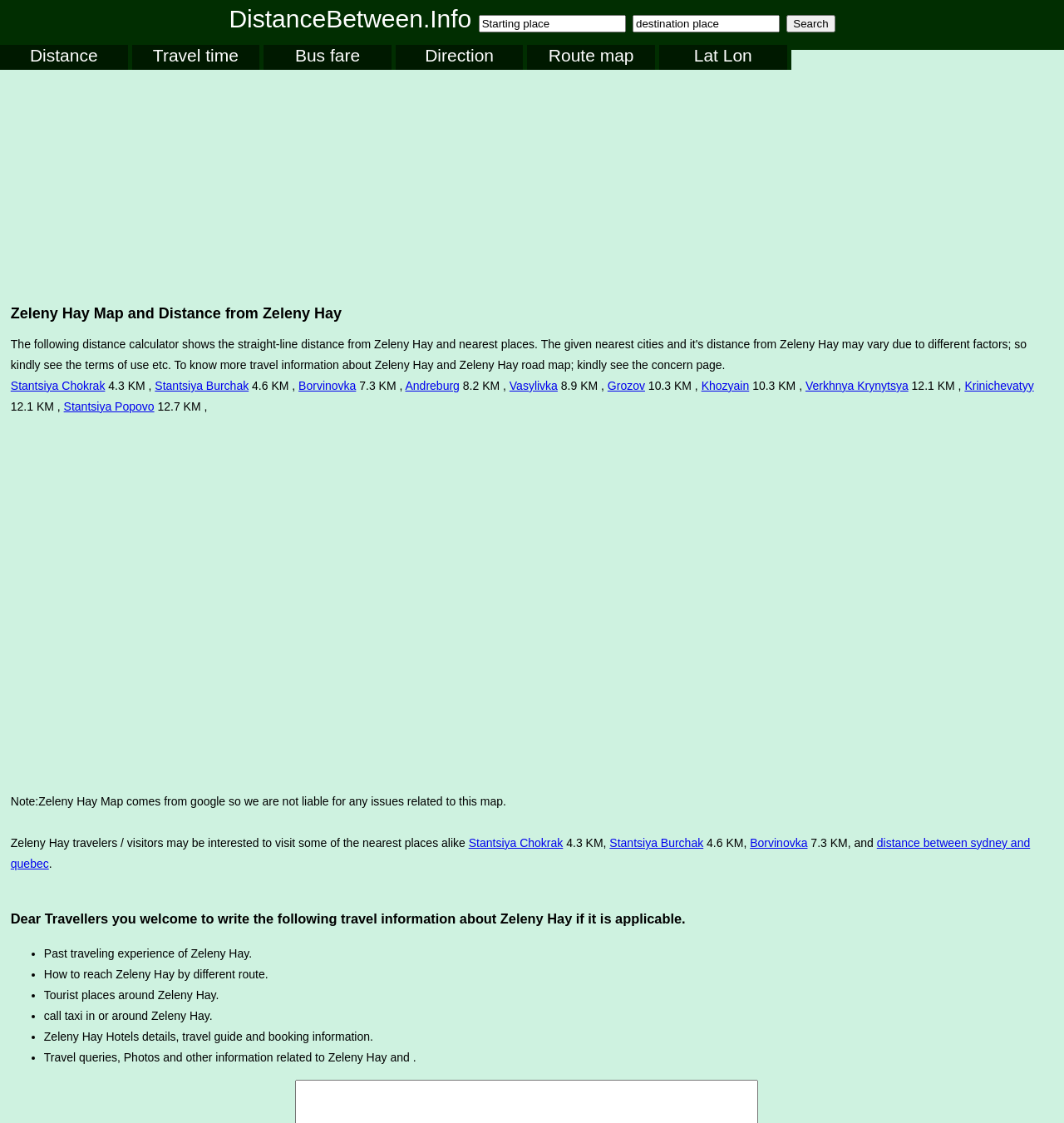Find the bounding box coordinates for the area that should be clicked to accomplish the instruction: "Click Search".

[0.739, 0.013, 0.785, 0.029]